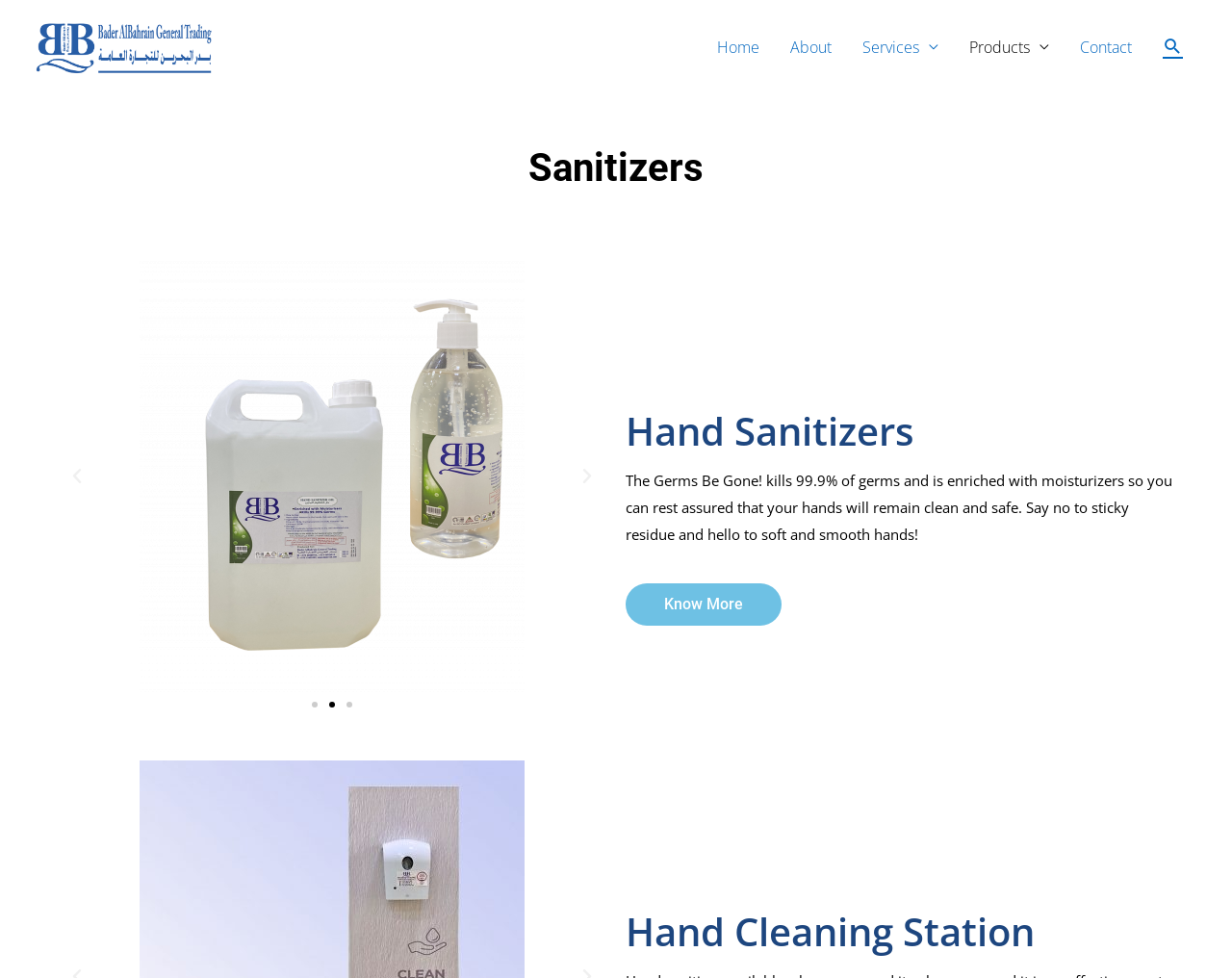What is the name of the section below the carousel?
Analyze the image and deliver a detailed answer to the question.

I found the answer by looking at the heading element with the description 'Hand Sanitizers' which is located at [0.508, 0.413, 0.953, 0.469]. This heading is below the carousel and indicates the start of a new section.